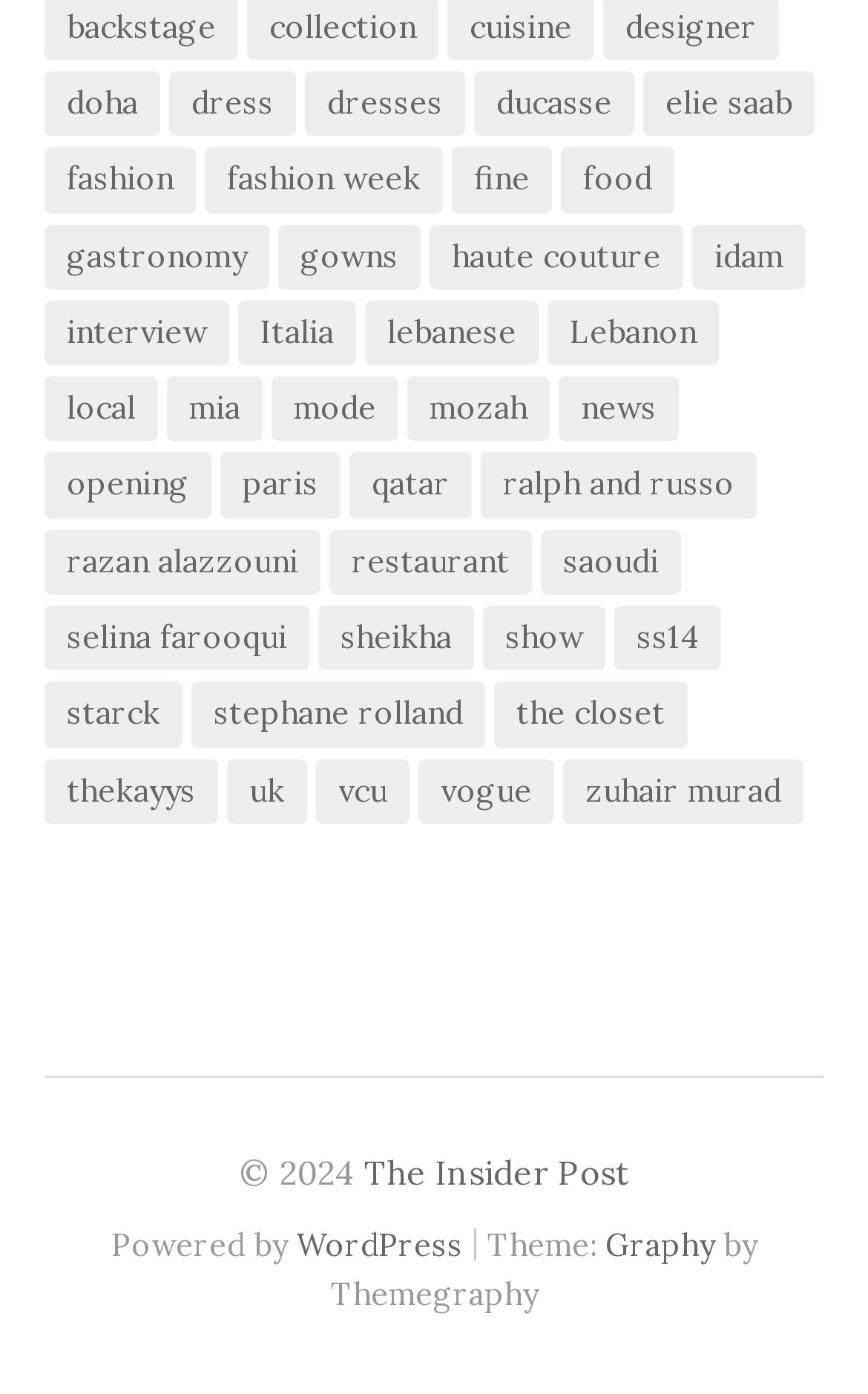Answer the following query concisely with a single word or phrase:
What is the name of the theme used by the website?

Graphy